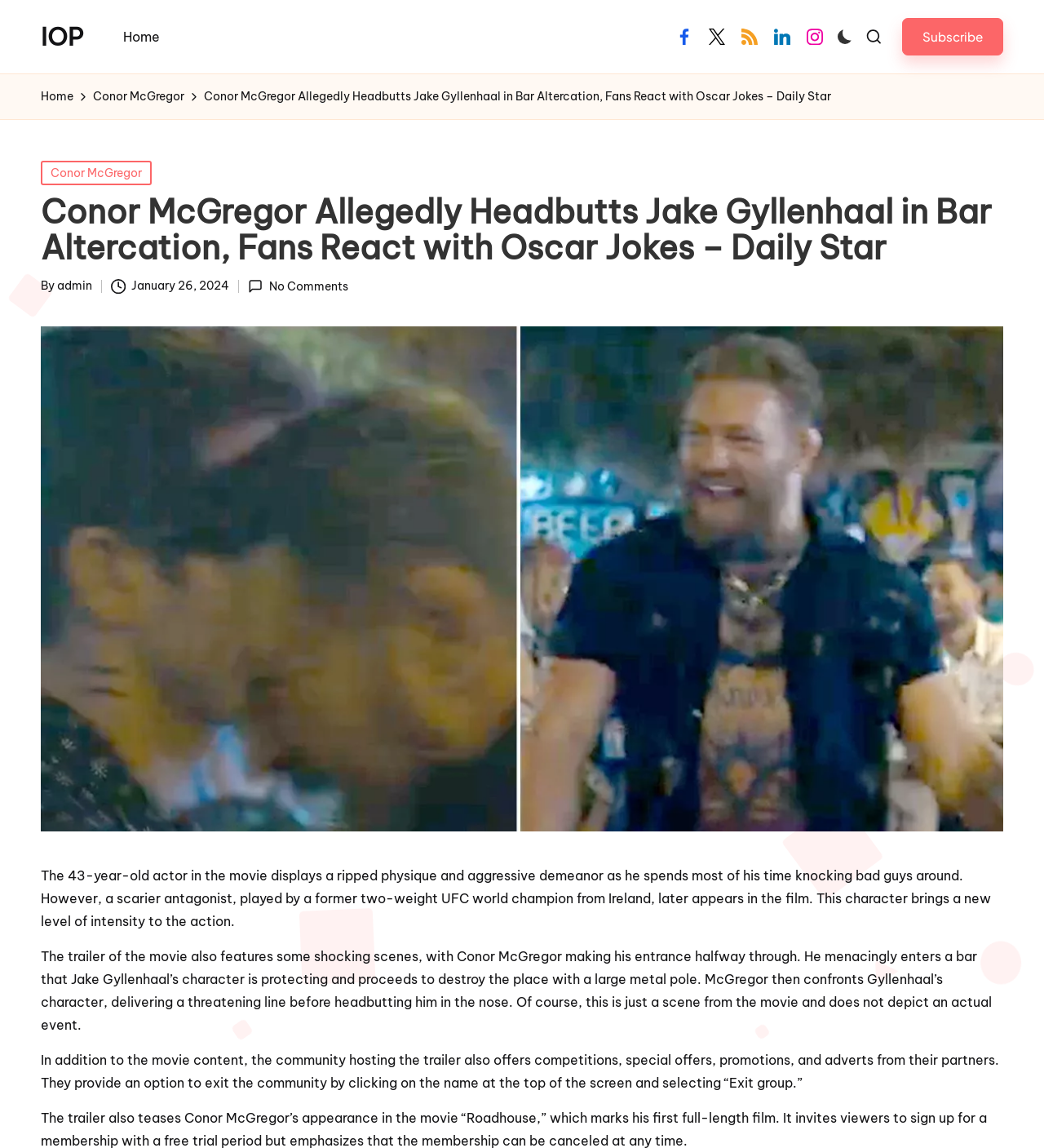Locate and extract the text of the main heading on the webpage.

Conor McGregor Allegedly Headbutts Jake Gyllenhaal in Bar Altercation, Fans React with Oscar Jokes – Daily Star